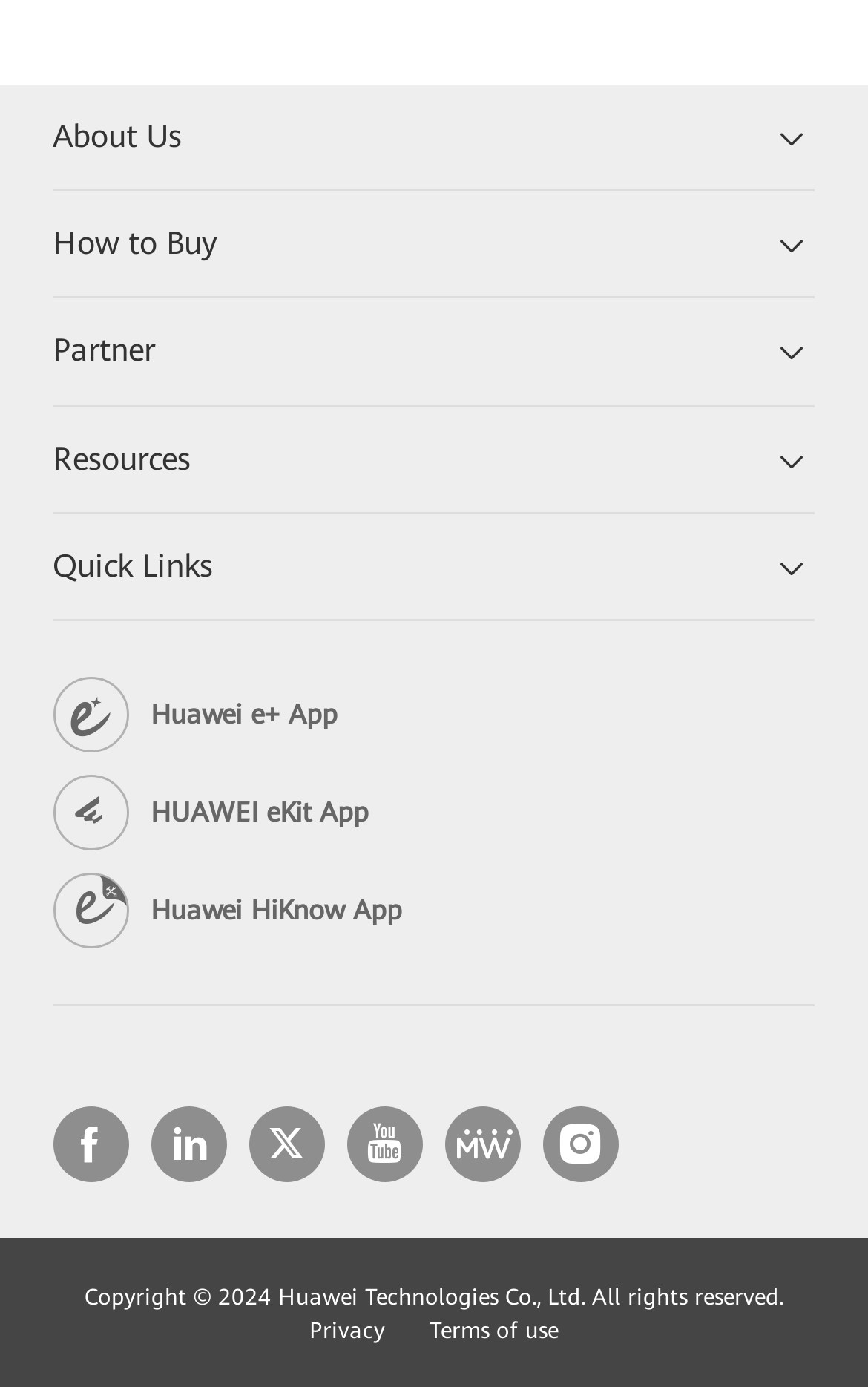Please answer the following question using a single word or phrase: 
How many social media links are there?

6